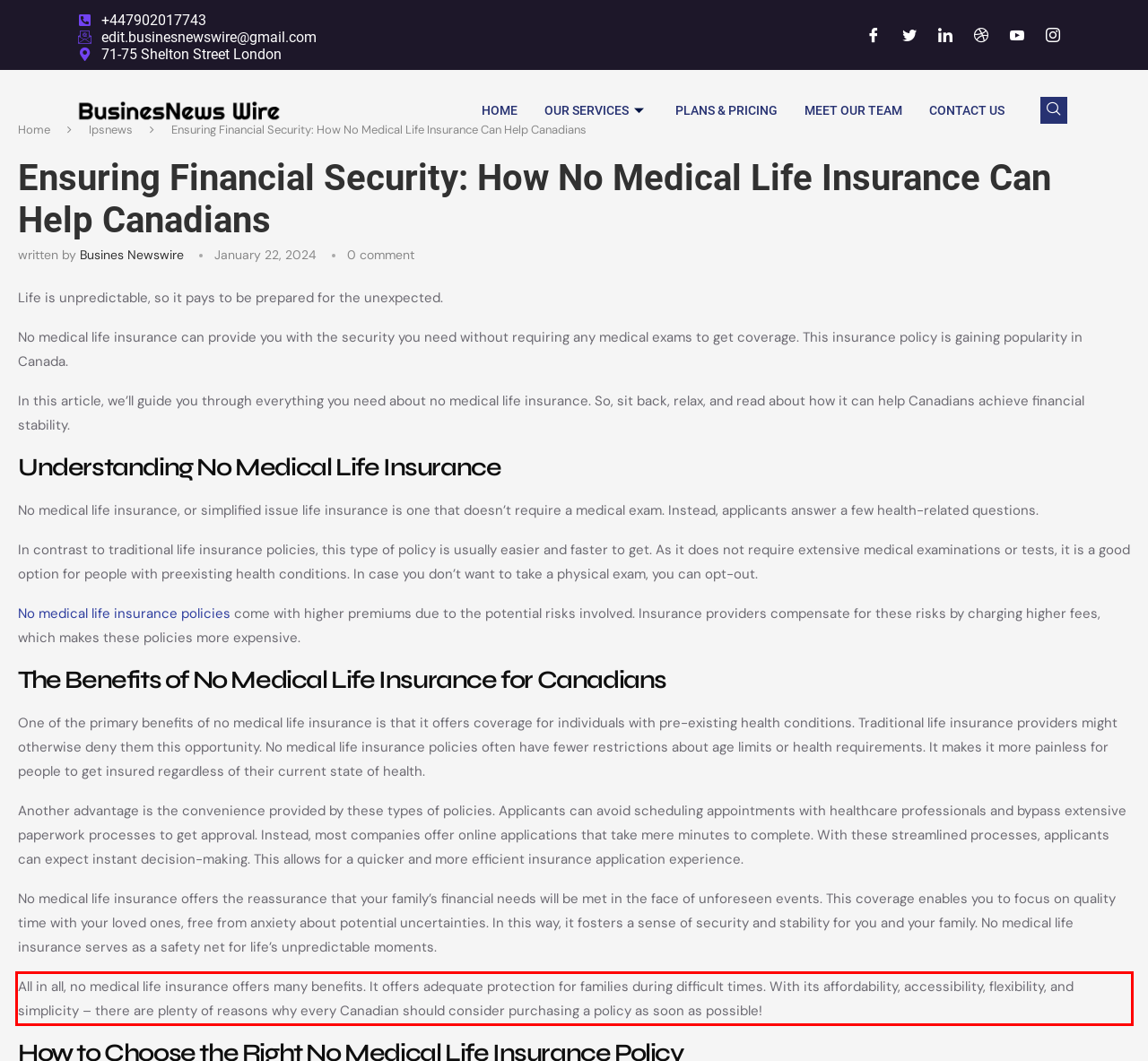Given the screenshot of a webpage, identify the red rectangle bounding box and recognize the text content inside it, generating the extracted text.

All in all, no medical life insurance offers many benefits. It offers adequate protection for families during difficult times. With its affordability, accessibility, flexibility, and simplicity – there are plenty of reasons why every Canadian should consider purchasing a policy as soon as possible!